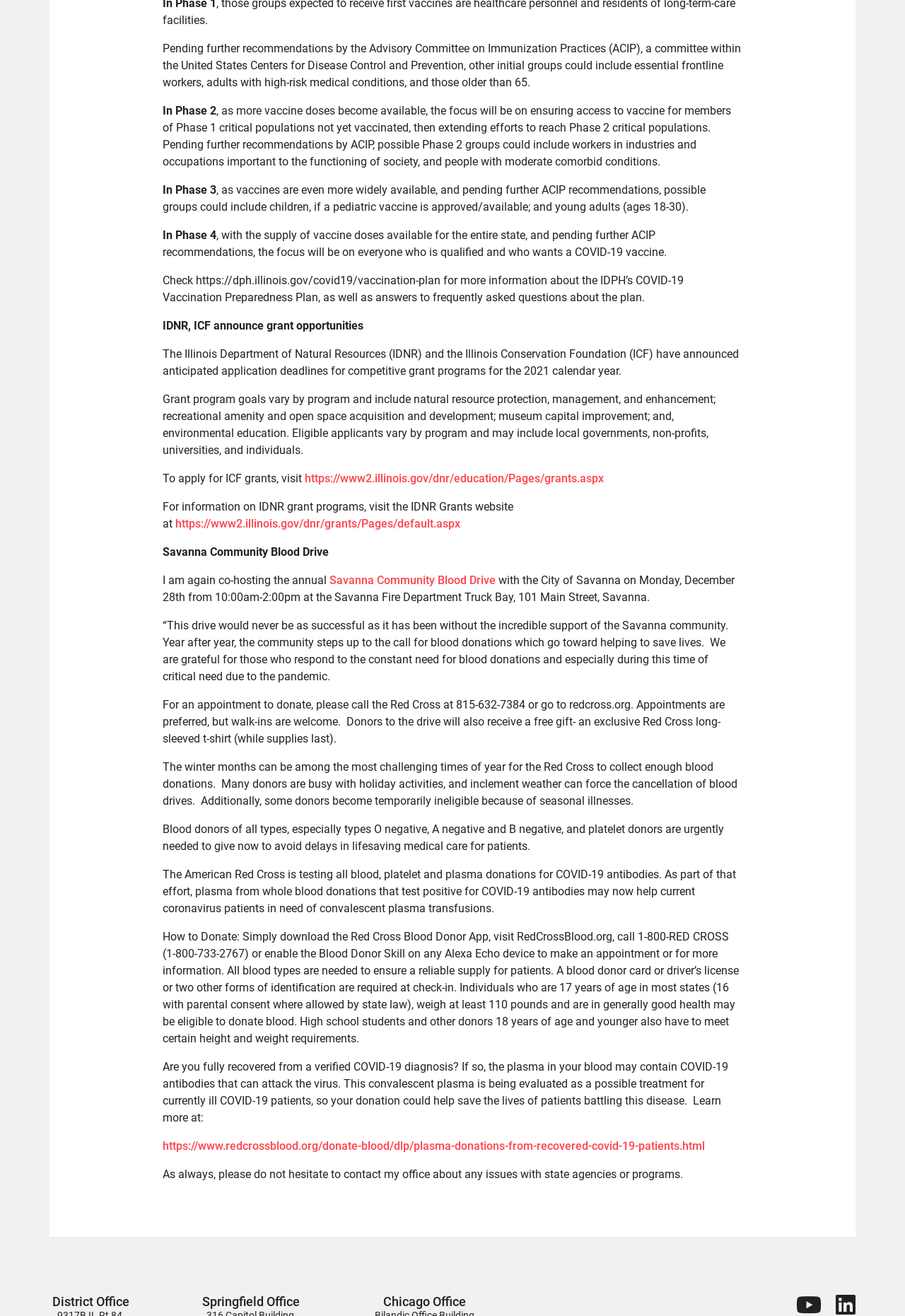What is the goal of the grant programs?
From the image, respond using a single word or phrase.

Natural resource protection, management, and enhancement